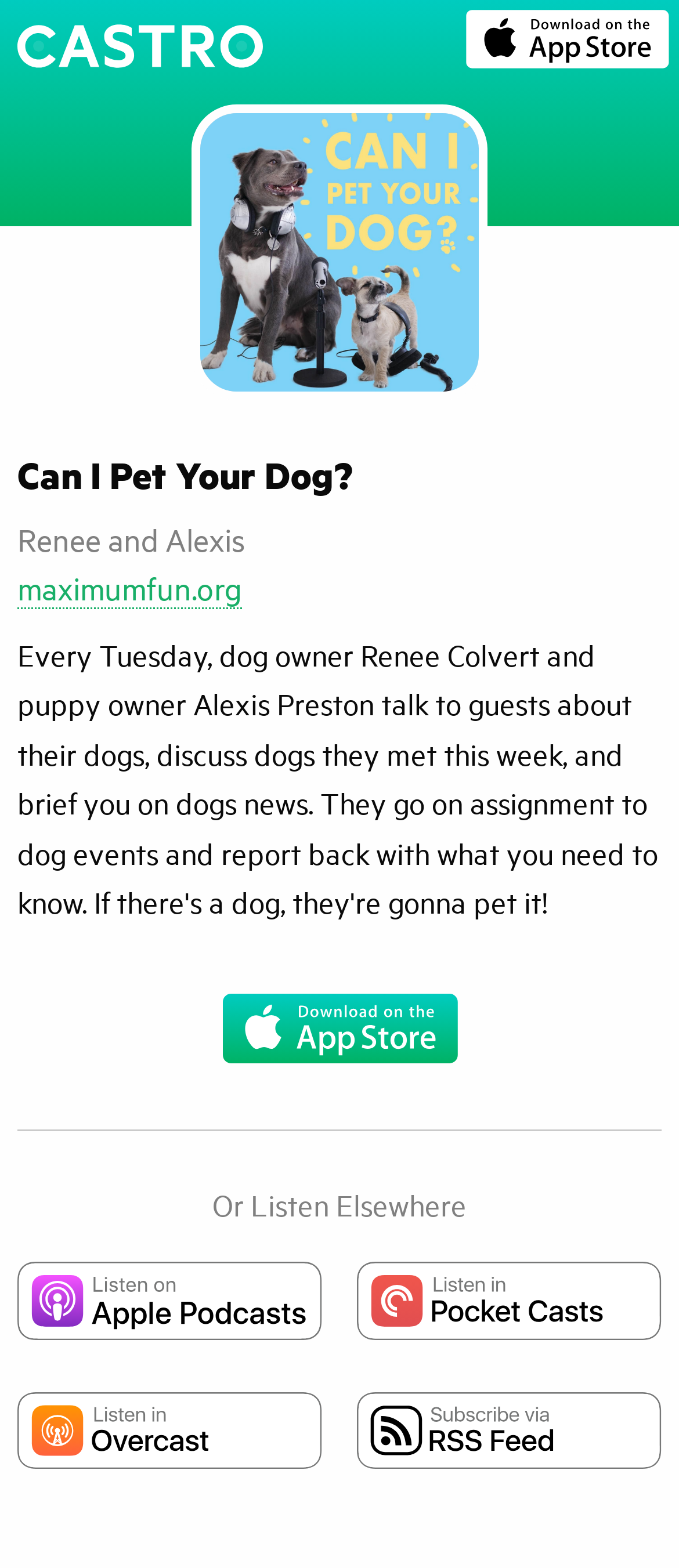Provide a single word or phrase to answer the given question: 
How many ways can you listen to the podcast?

4